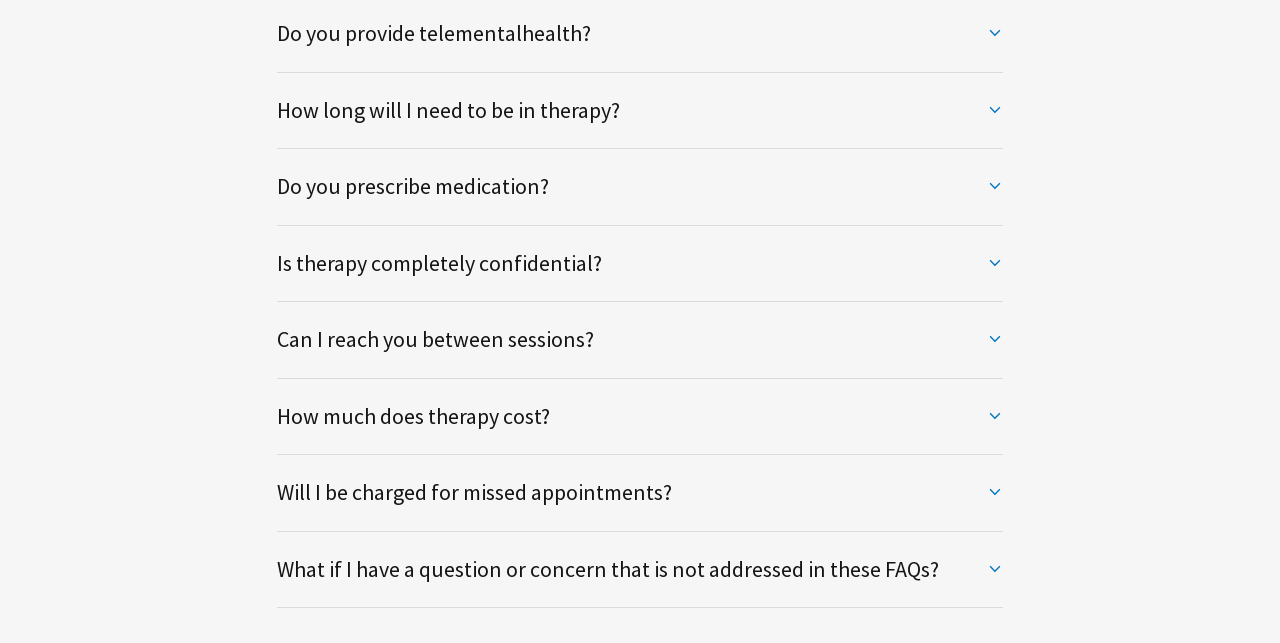Provide the bounding box coordinates for the area that should be clicked to complete the instruction: "Open the 'What if I have a question or concern that is not addressed in these FAQs?' section".

[0.217, 0.852, 0.783, 0.919]